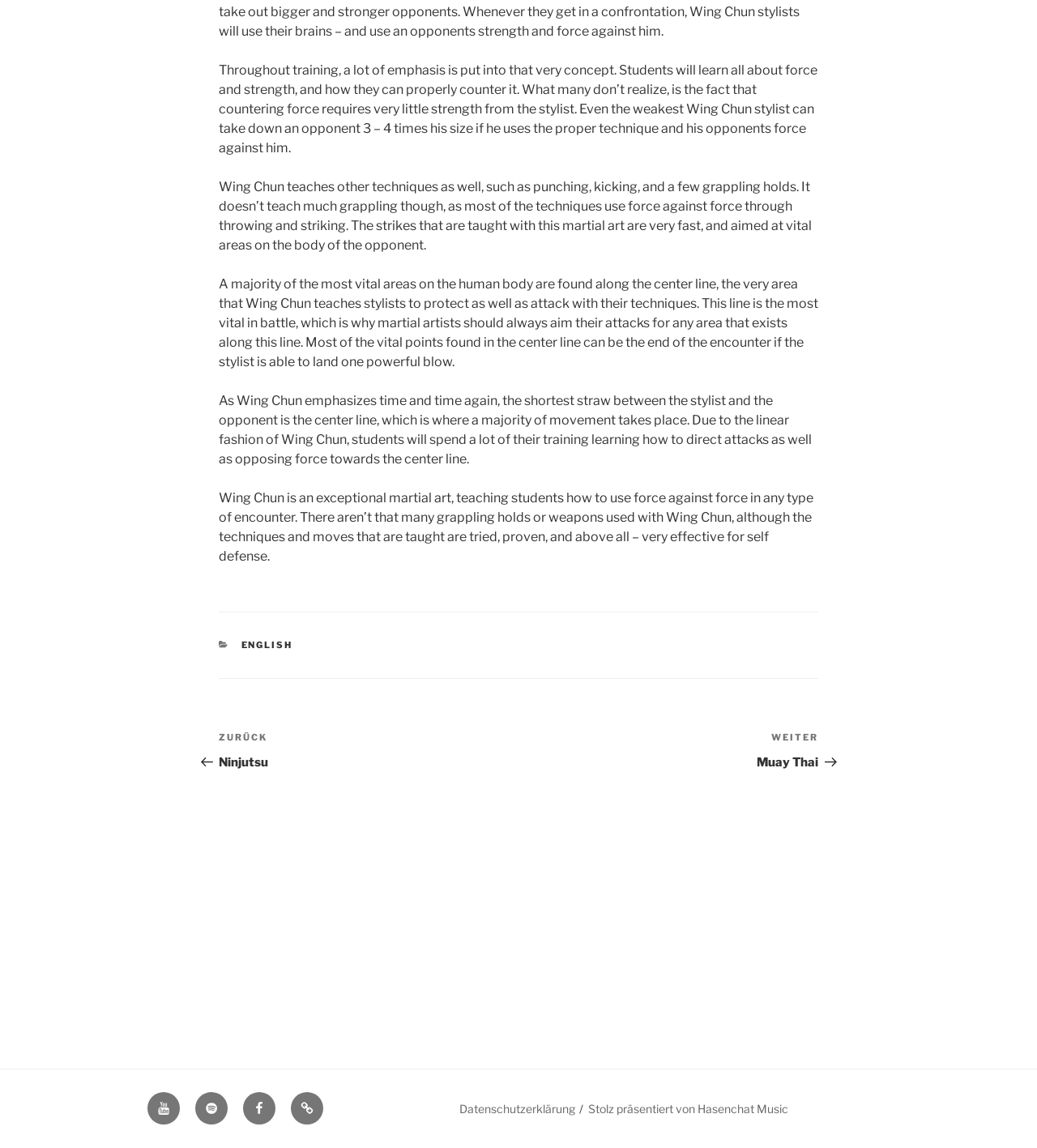Determine the bounding box coordinates for the UI element described. Format the coordinates as (top-left x, top-left y, bottom-right x, bottom-right y) and ensure all values are between 0 and 1. Element description: Stolz präsentiert von Hasenchat Music

[0.567, 0.96, 0.76, 0.972]